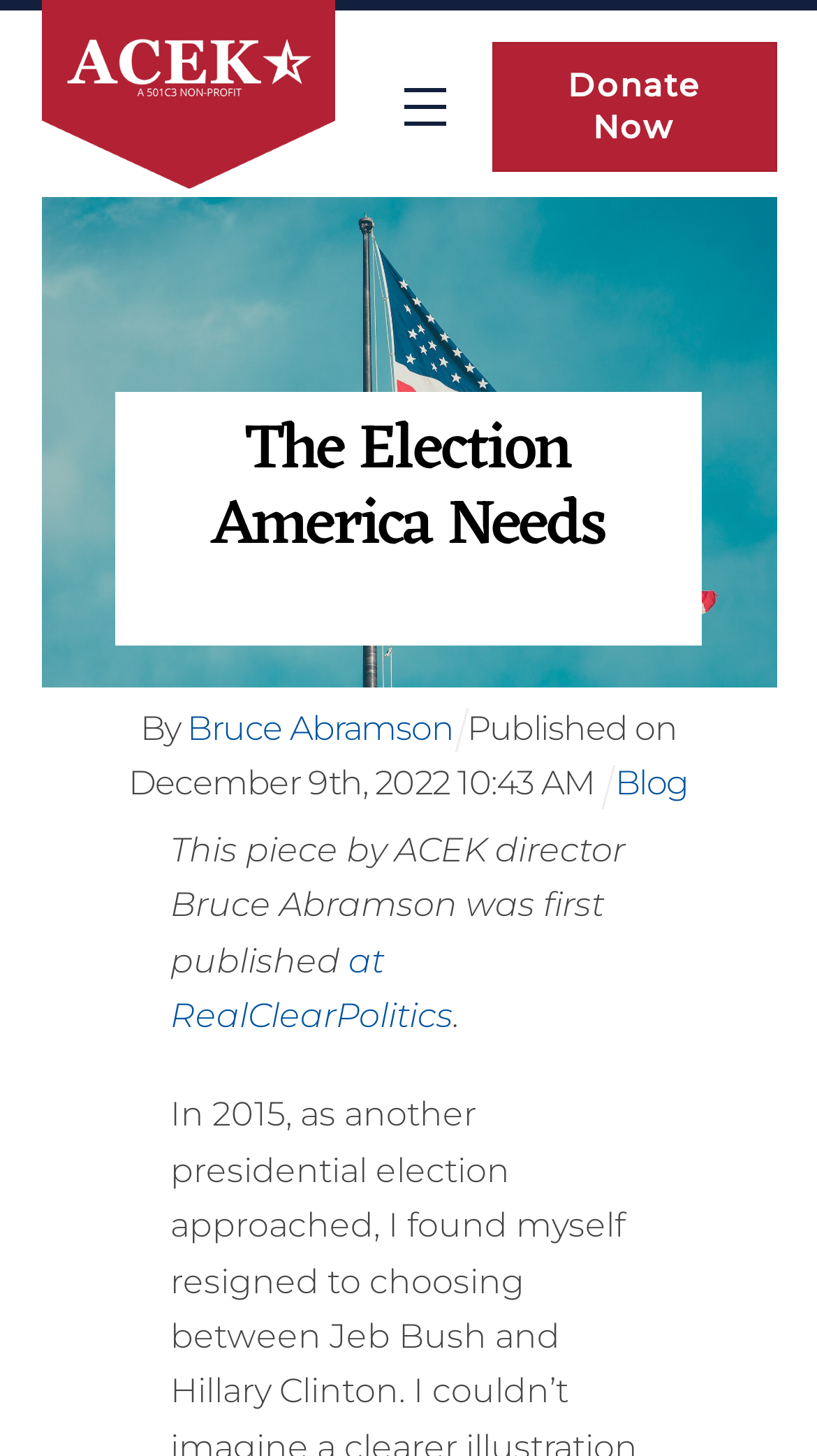Find the bounding box coordinates for the UI element that matches this description: "at RealClearPolitics".

[0.208, 0.646, 0.555, 0.711]